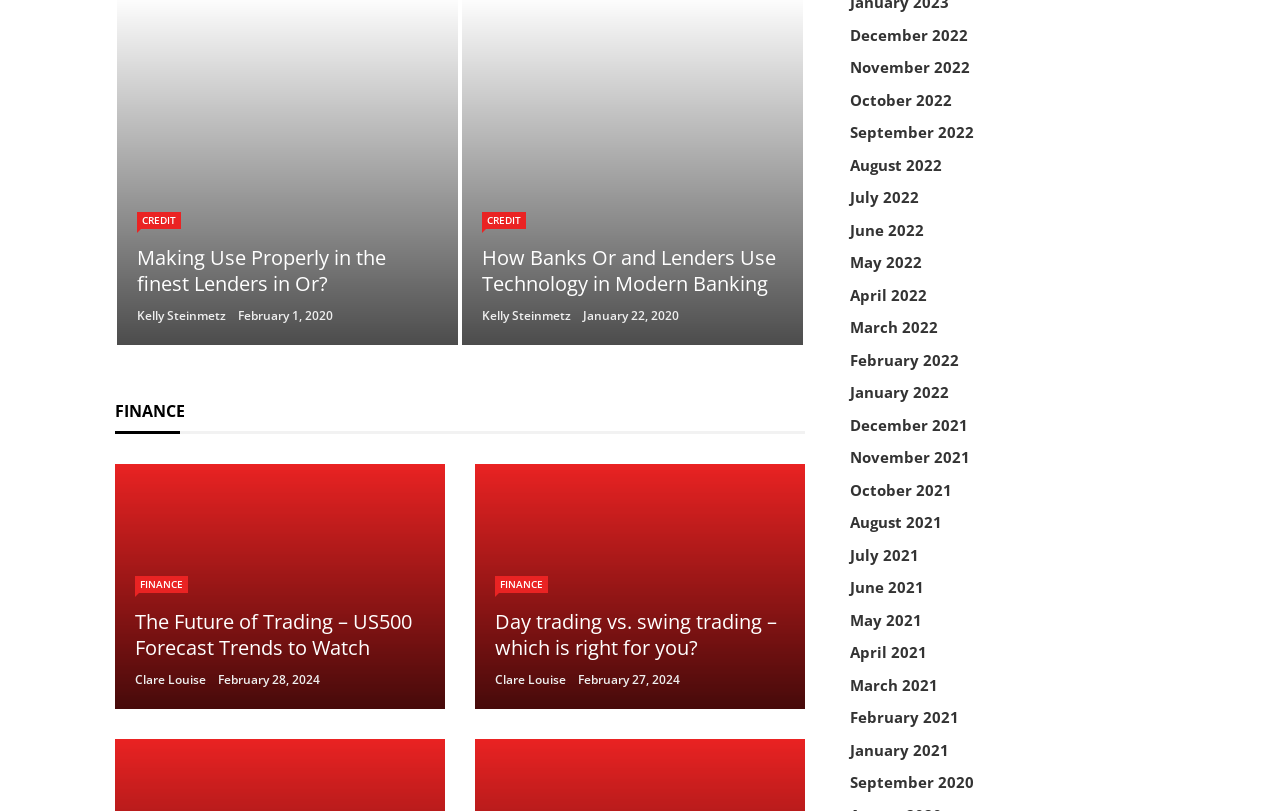Please reply to the following question with a single word or a short phrase:
What is the main topic of this webpage?

FINANCE